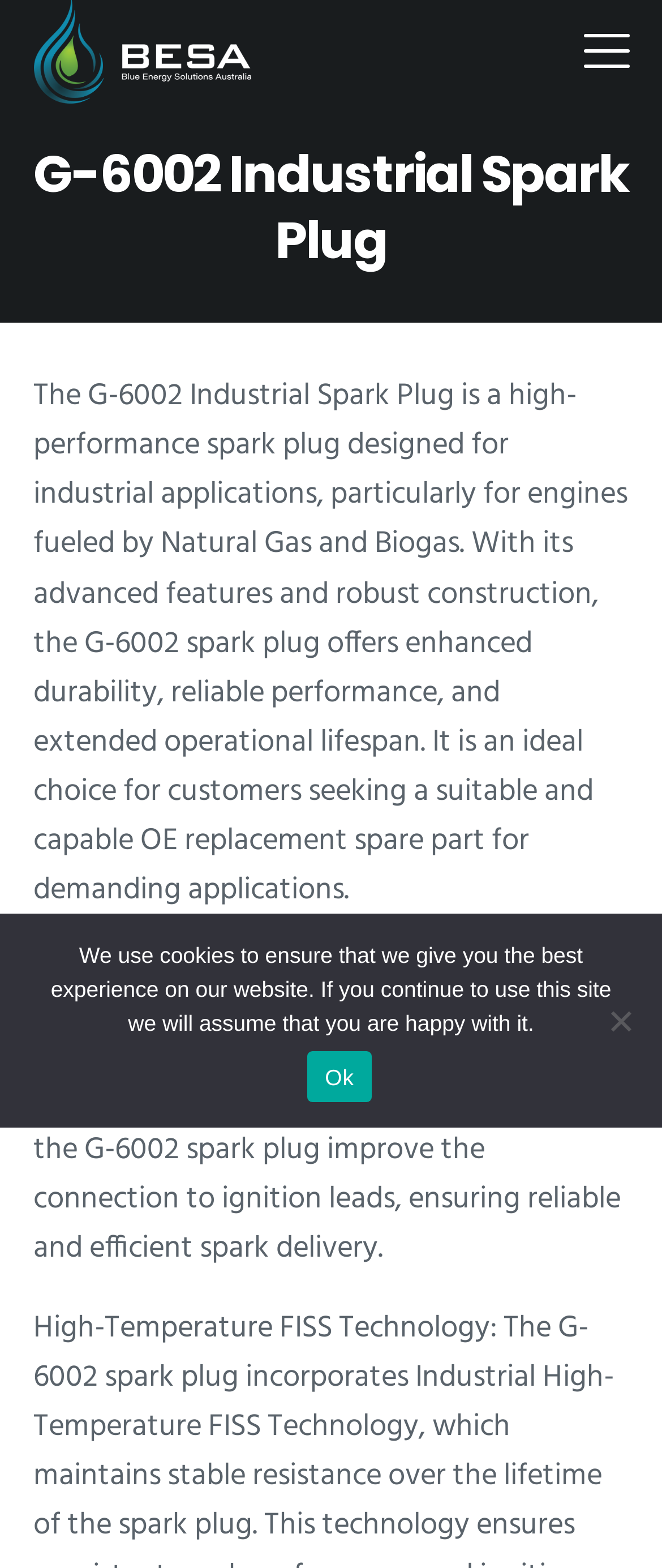Give a detailed account of the webpage, highlighting key information.

The webpage is about the G-6002 Industrial Spark Plug, a high-performance spark plug designed for industrial applications, particularly for engines fueled by Natural Gas and Biogas. At the top left corner, there are three links: "Skip to primary navigation", "Skip to main content", and "Skip to footer". Next to these links, there is a link to "Blue Energy Solutions Australia" and a static text "Creating a carbon neutral future." 

On the top right corner, there is a button labeled "MENU". Below the top section, there is a heading "G-6002 Industrial Spark Plug" followed by a detailed description of the product, which explains its features, benefits, and applications. The description is divided into two sections: the first section provides an overview of the product, and the second section lists its key features and benefits, including enhanced connection and reliable performance.

At the bottom of the page, there is a dialog box titled "Cookie Notice" that informs users about the use of cookies on the website. The dialog box contains a message and two options: "Ok" and "No".